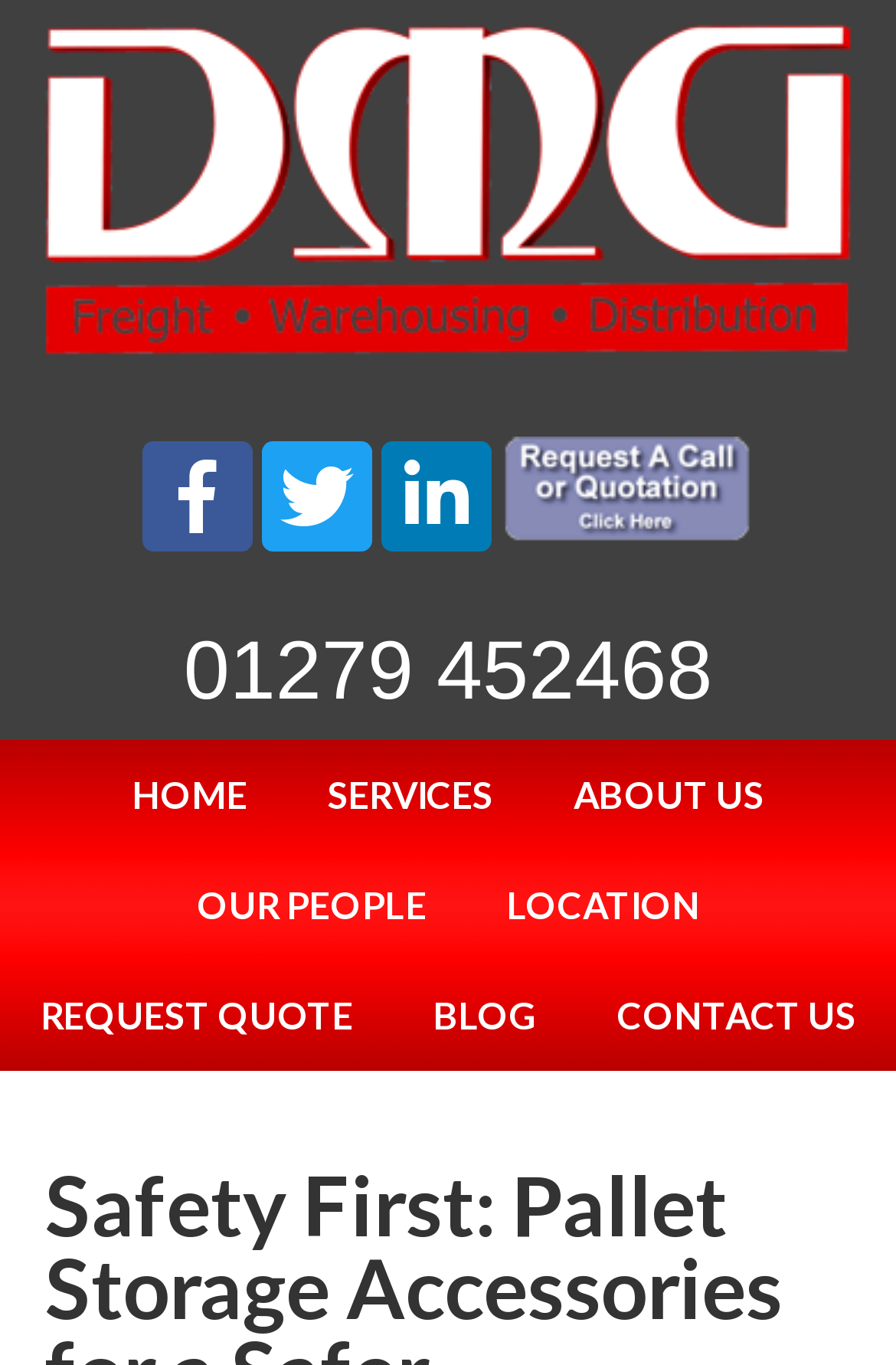Please identify the coordinates of the bounding box that should be clicked to fulfill this instruction: "Go to the SERVICES page".

[0.324, 0.541, 0.591, 0.622]